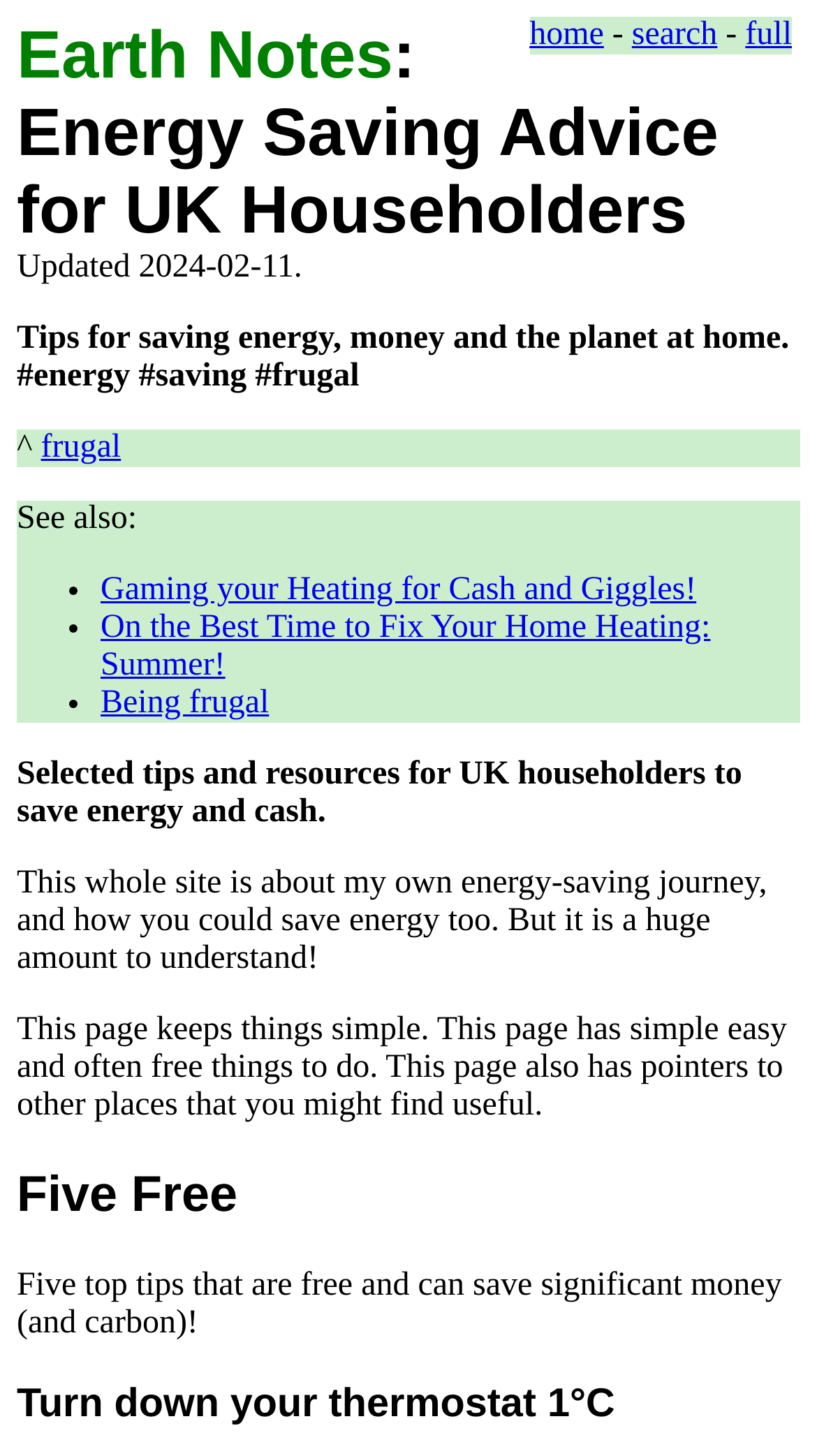Look at the image and answer the question in detail:
What is the theme of the links under 'See also:'?

By examining the links under the 'See also:' heading, I noticed that they all relate to energy saving and frugality, with topics such as gaming heating systems, fixing home heating, and being frugal.